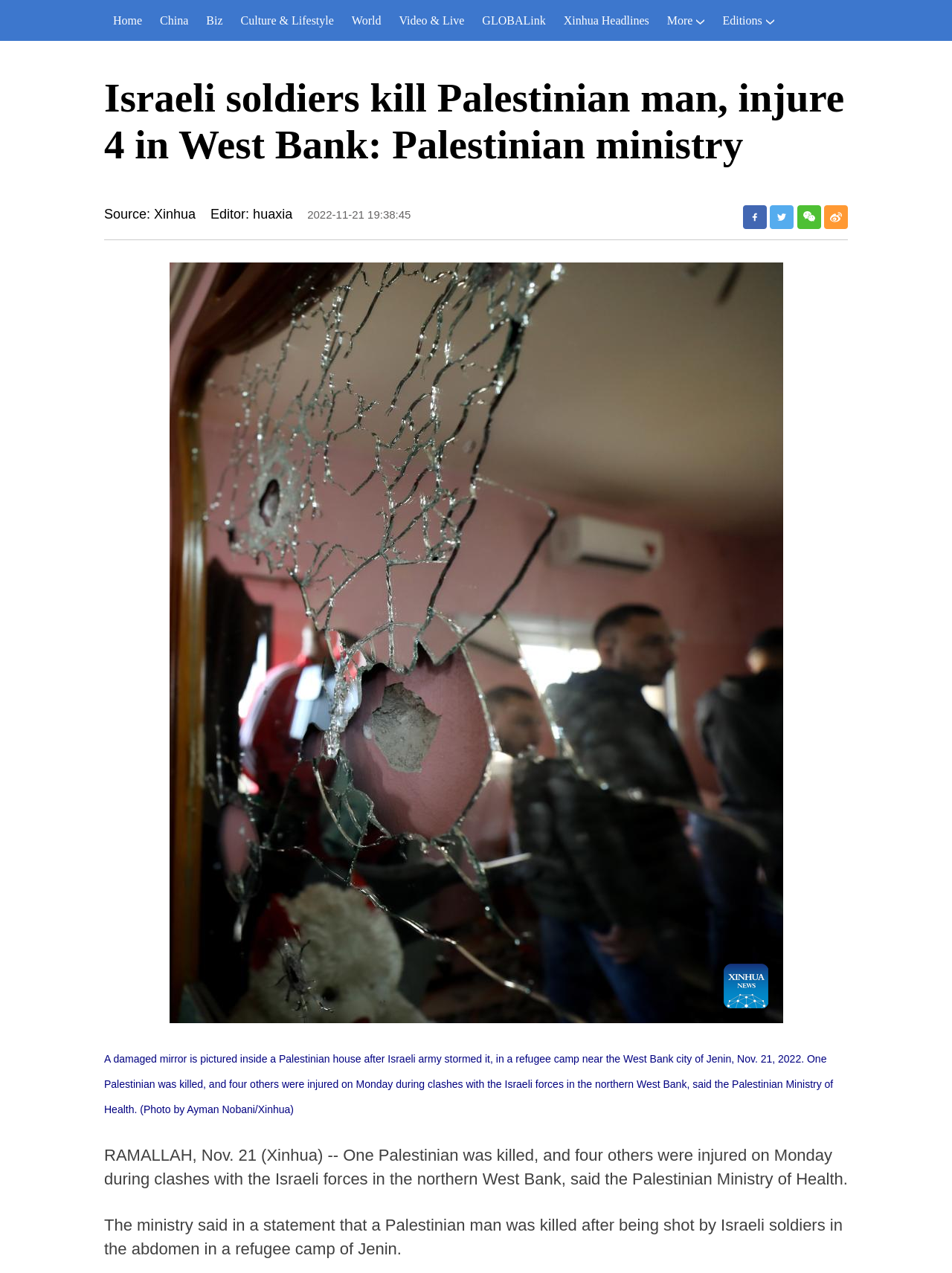Generate a comprehensive caption for the webpage you are viewing.

This webpage appears to be a news article from Xinhua, a Chinese news agency. At the top of the page, there is a navigation menu with 9 links: "Home", "China", "Biz", "Culture & Lifestyle", "World", "Video & Live", "GLOBALink", "Xinhua Headlines", and "More". These links are positioned horizontally across the top of the page.

Below the navigation menu, there is a heading that reads "Israeli soldiers kill Palestinian man, injure 4 in West Bank: Palestinian ministry". This heading is centered and takes up most of the width of the page.

To the right of the heading, there are three lines of text: "Source: Xinhua", "Editor: huaxia", and "2022-11-21 19:38:45". These lines are stacked vertically and are positioned near the top-right corner of the page.

Below the heading and the text lines, there is a large image that takes up most of the width of the page. The image is accompanied by a caption that describes the scene: a damaged mirror inside a Palestinian house after an Israeli army storm.

Below the image, there are three paragraphs of text that describe the news article. The first paragraph reports that one Palestinian was killed and four others were injured during clashes with Israeli forces in the northern West Bank. The second paragraph provides more details about the incident, stating that a Palestinian man was killed after being shot by Israeli soldiers in the abdomen in a refugee camp of Jenin. The third paragraph is not provided in the accessibility tree.

At the bottom-right corner of the page, there are four social media links: "分享到Facebook", "分享到Twitter", "分享到微信", and "分享到新浪微博". These links are positioned horizontally and are stacked vertically.